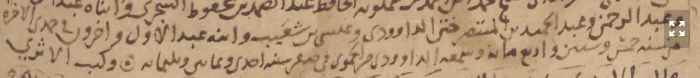What type of calligraphy is featured in the manuscript? Analyze the screenshot and reply with just one word or a short phrase.

Arabic